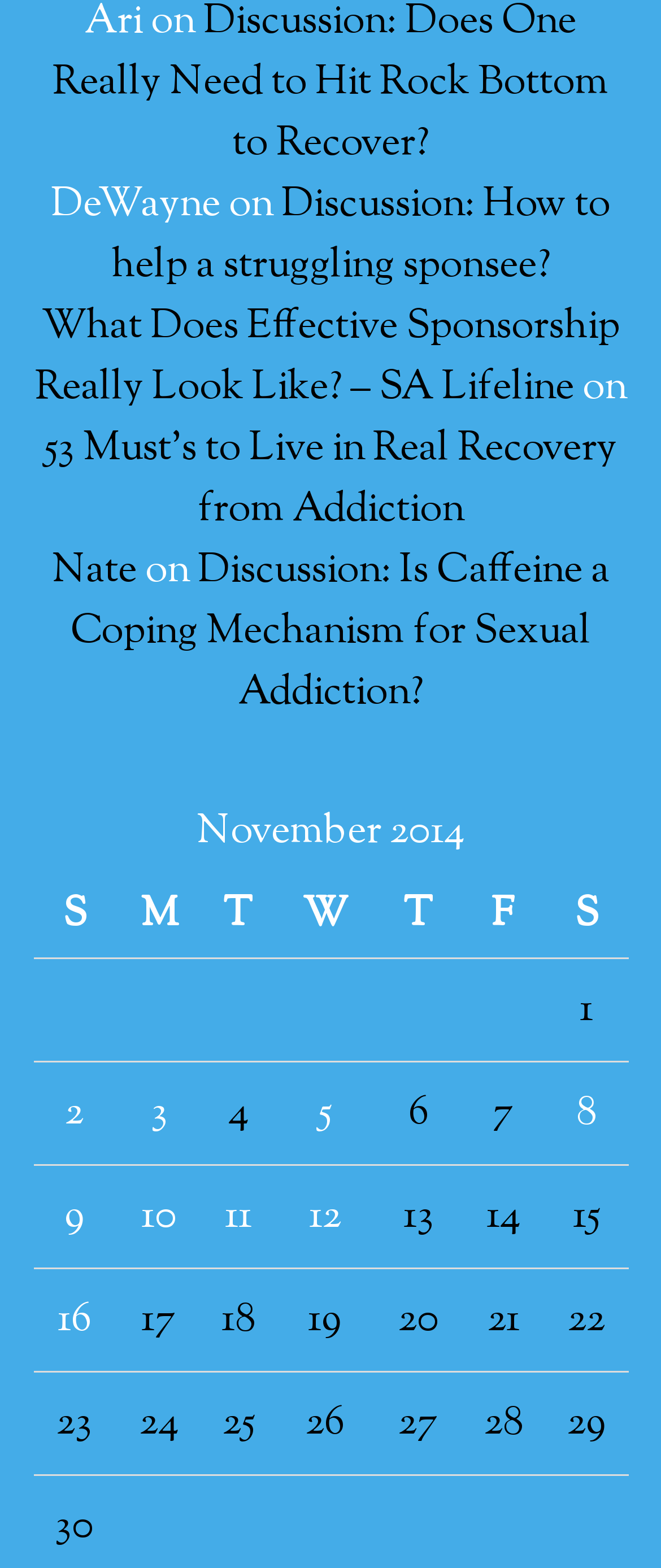Please identify the bounding box coordinates of the clickable area that will fulfill the following instruction: "View topic 'Falcon 2 22W horizontal lines not straight'". The coordinates should be in the format of four float numbers between 0 and 1, i.e., [left, top, right, bottom].

None